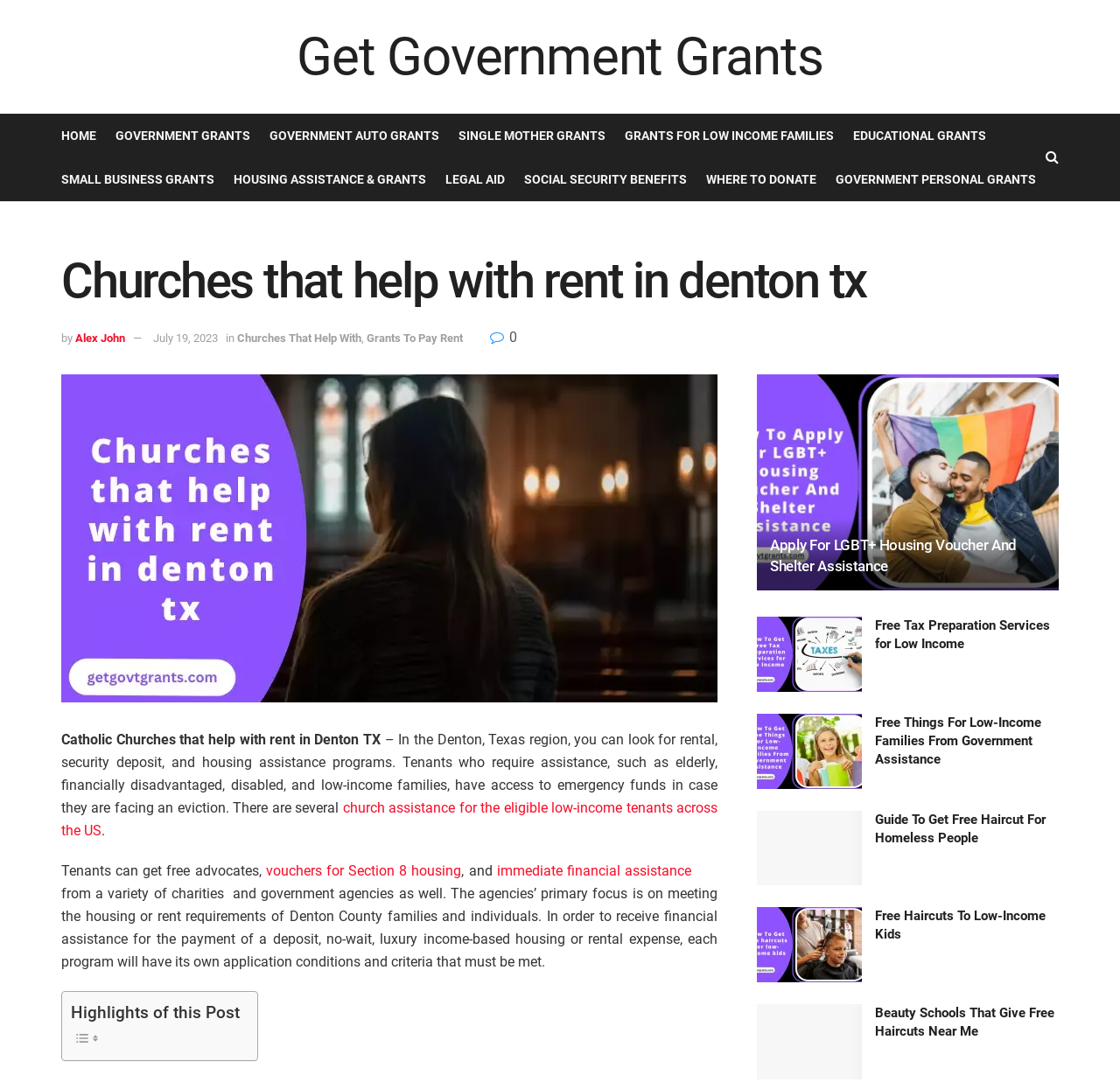Pinpoint the bounding box coordinates of the area that must be clicked to complete this instruction: "Get information on 'Free Haircuts To Low-Income Kids'".

[0.781, 0.839, 0.934, 0.871]